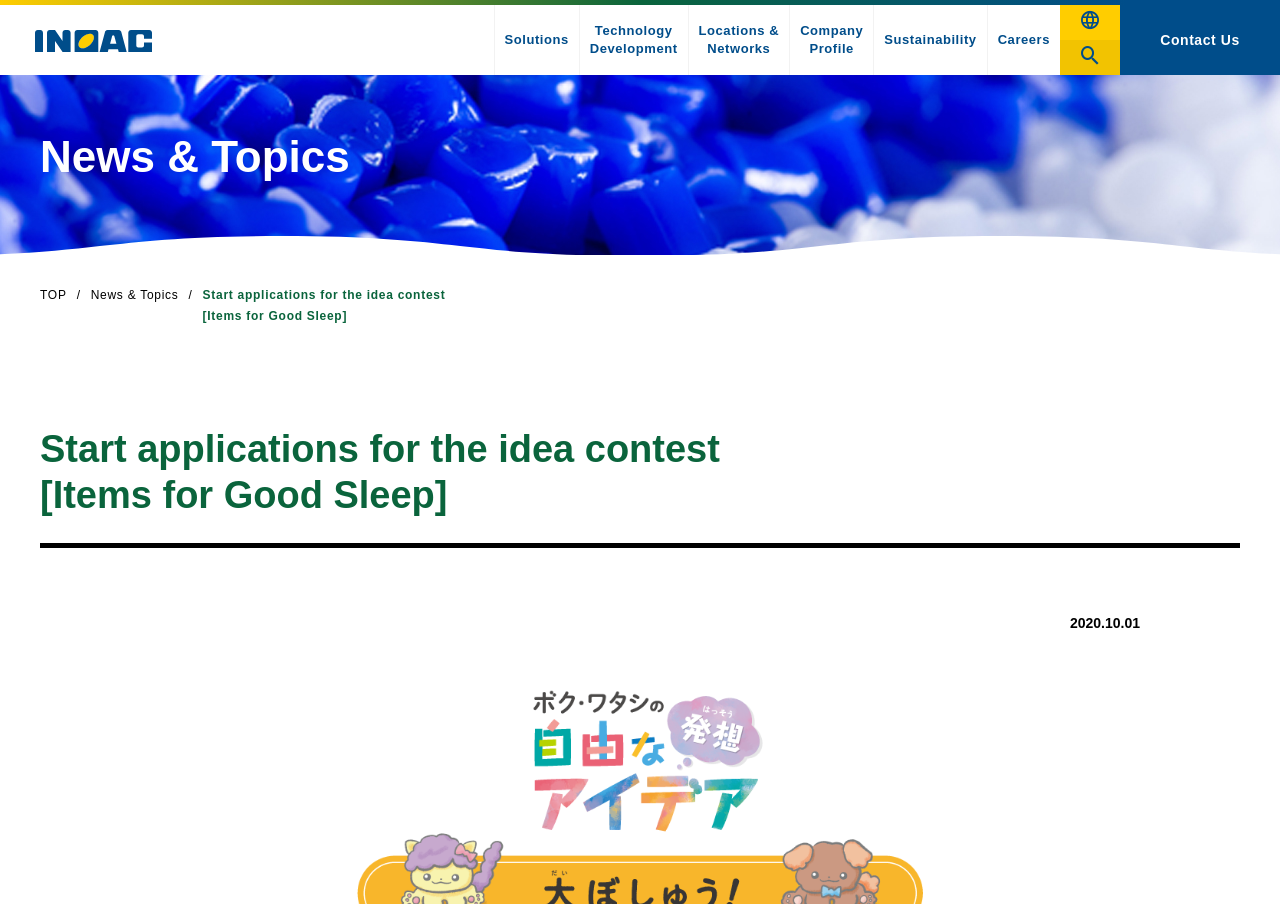Please specify the bounding box coordinates of the clickable region necessary for completing the following instruction: "View 'News & Topics'". The coordinates must consist of four float numbers between 0 and 1, i.e., [left, top, right, bottom].

[0.031, 0.149, 0.969, 0.198]